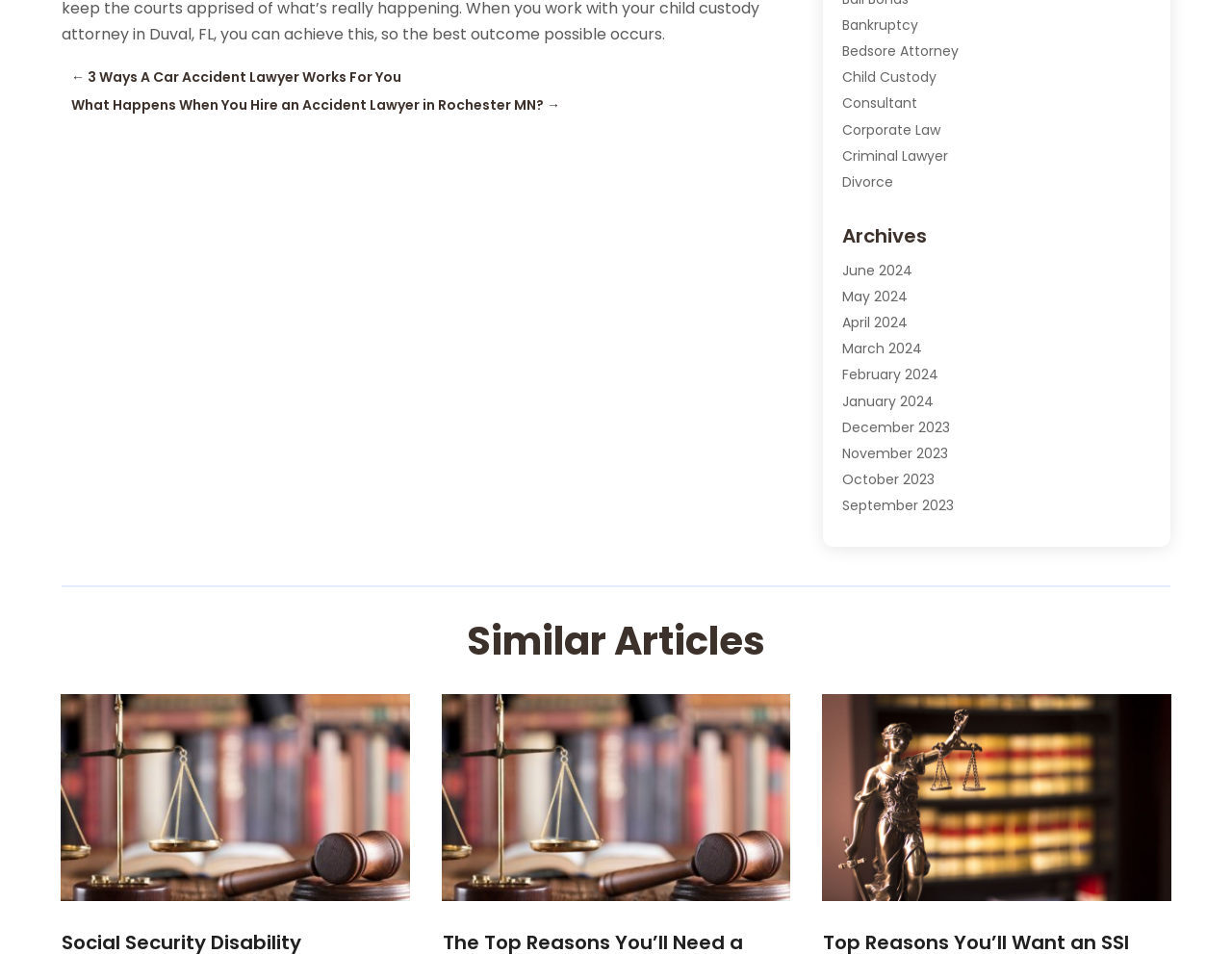What is the topic of the first similar article?
Carefully examine the image and provide a detailed answer to the question.

The first similar article is titled 'Social Security Disability Attorneys in Illinois Help Those Whose Initial Claims Are Refused', which suggests that the topic is related to social security disability attorneys.